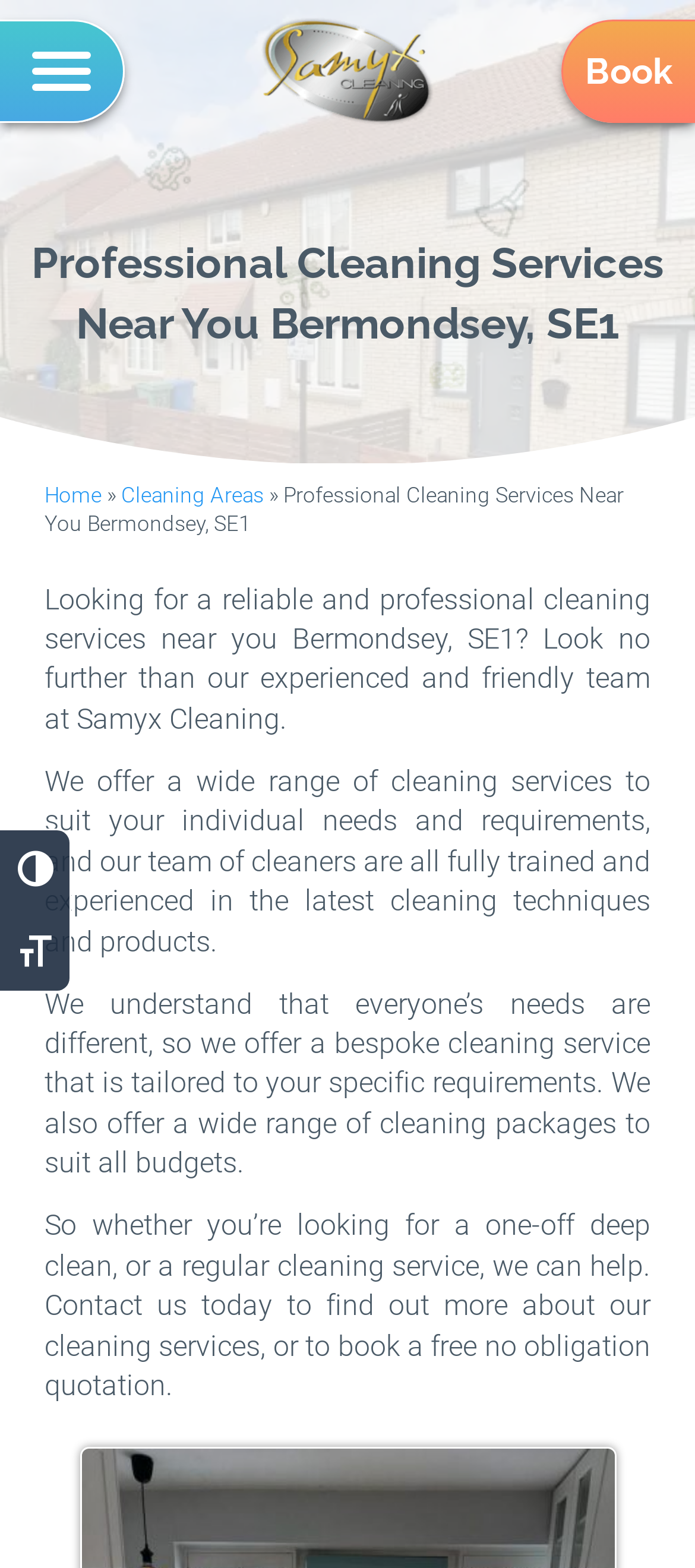Use a single word or phrase to answer the question:
What is the purpose of the 'Book' button?

To book a cleaning service